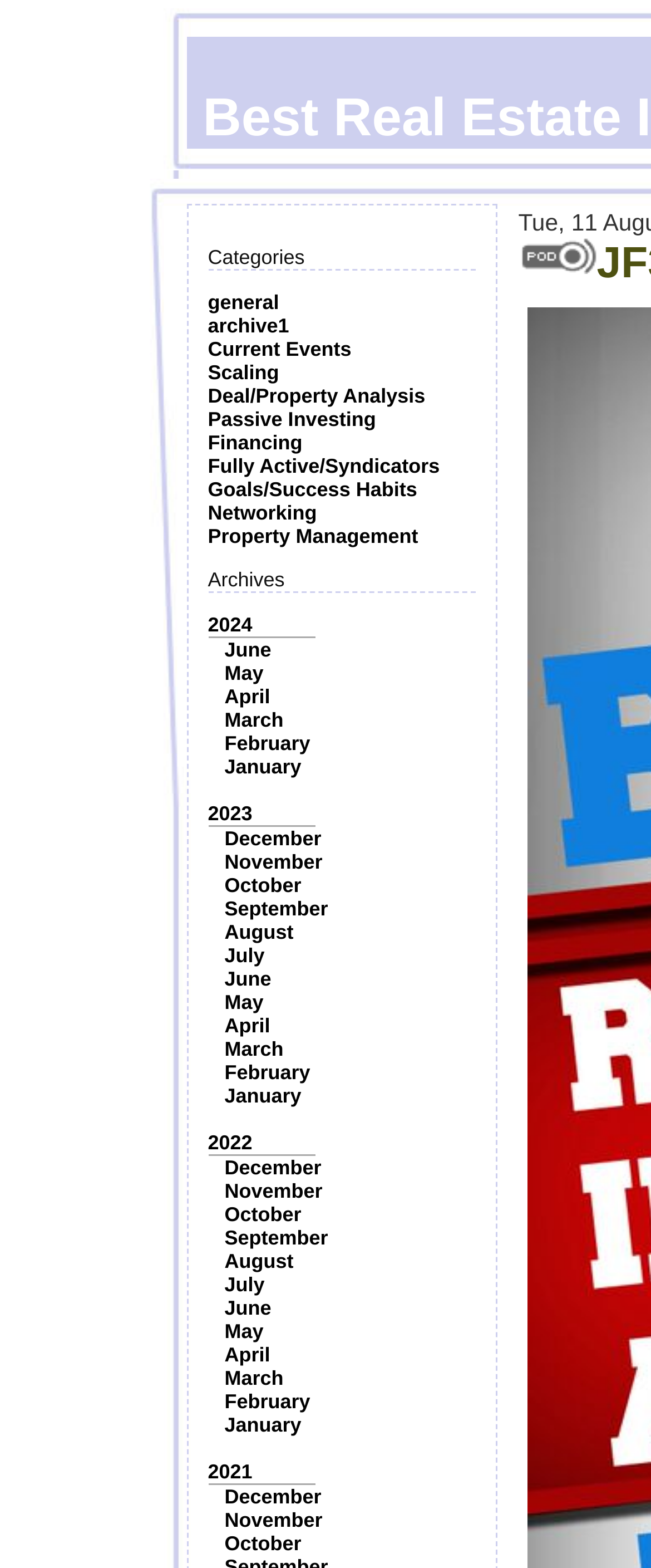Locate and provide the bounding box coordinates for the HTML element that matches this description: "general".

[0.319, 0.185, 0.429, 0.2]